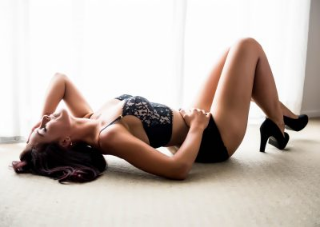What type of atmosphere is created by the lighting in the image?
Using the image as a reference, give a one-word or short phrase answer.

Serene and intimate